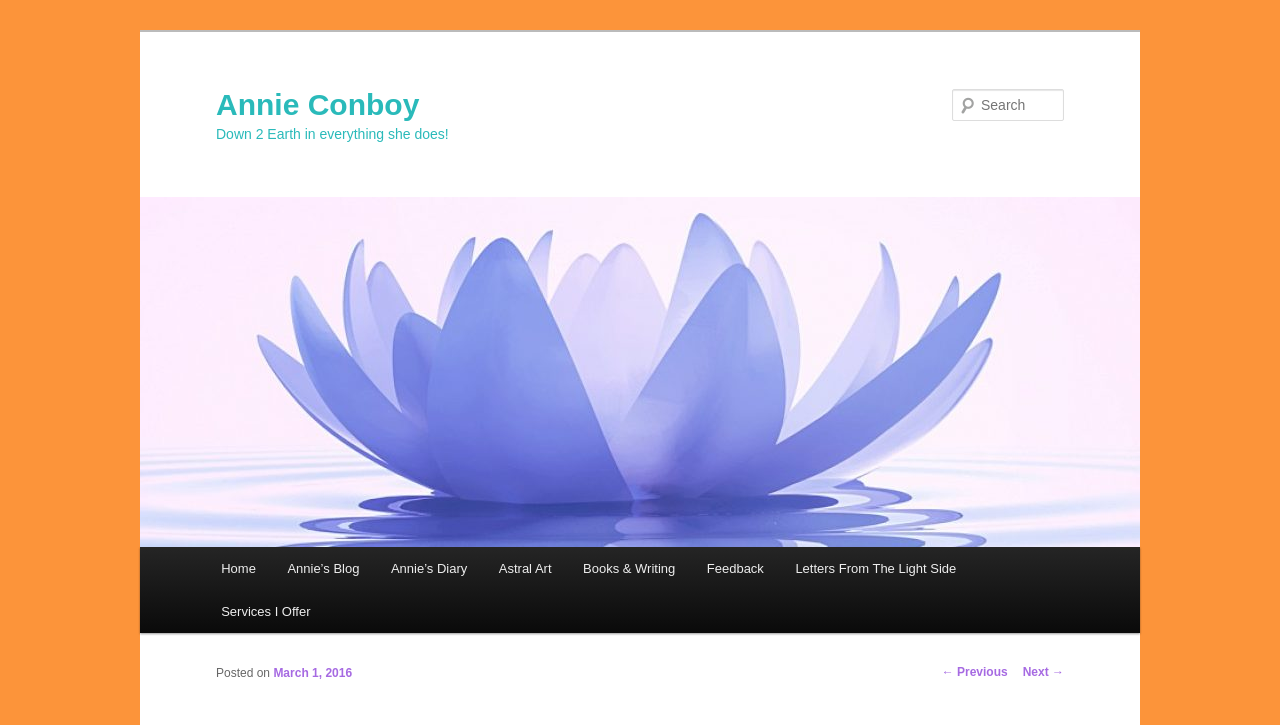Please analyze the image and give a detailed answer to the question:
How many links are in the main menu?

I counted the number of link elements under the 'Main menu' heading at coordinates [0.109, 0.754, 0.11, 0.756]. There are 7 links: 'Home', 'Annie’s Blog', 'Annie’s Diary', 'Astral Art', 'Books & Writing', 'Feedback', and 'Letters From The Light Side'.